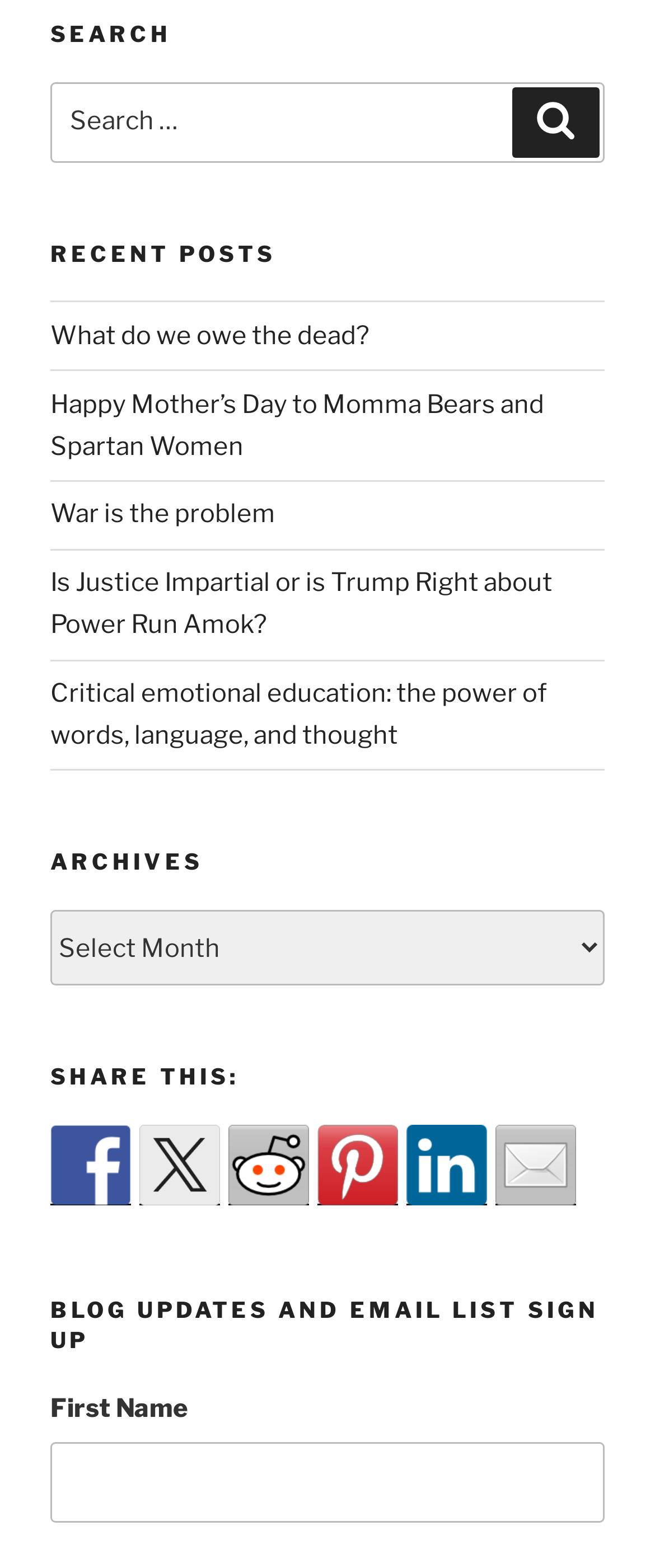How many social media platforms are available for sharing?
Utilize the image to construct a detailed and well-explained answer.

I looked at the 'SHARE THIS:' section on the webpage and found five social media platforms: Facebook, Twitter, Reddit, Pinterest, and LinkedIn. Therefore, there are five social media platforms available for sharing.